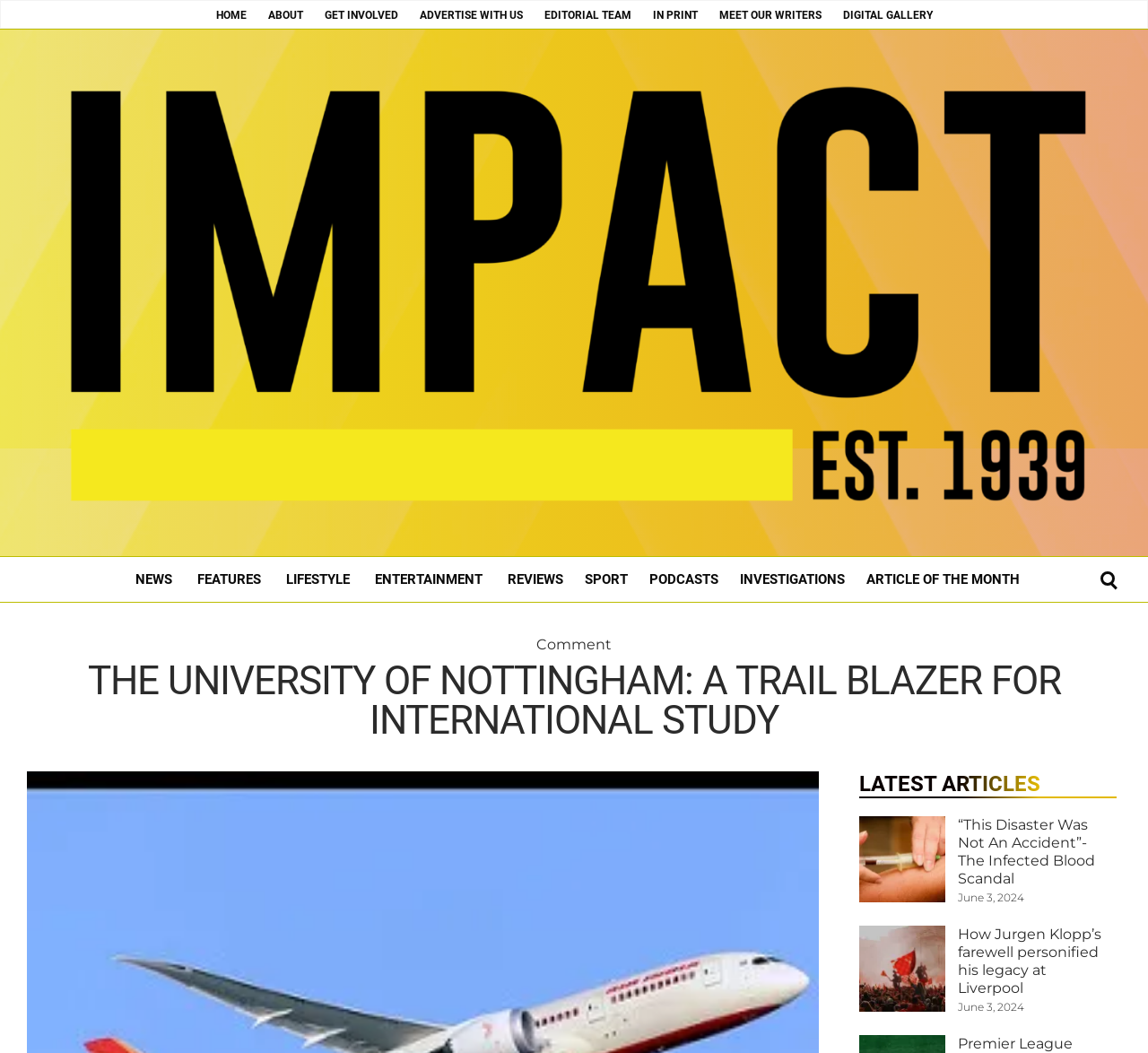What is the title of the first article listed?
Provide an in-depth and detailed answer to the question.

The title of the first article listed can be found under the 'LATEST ARTICLES' section, which is '“This Disaster Was Not An Accident”- The Infected Blood Scandal'.